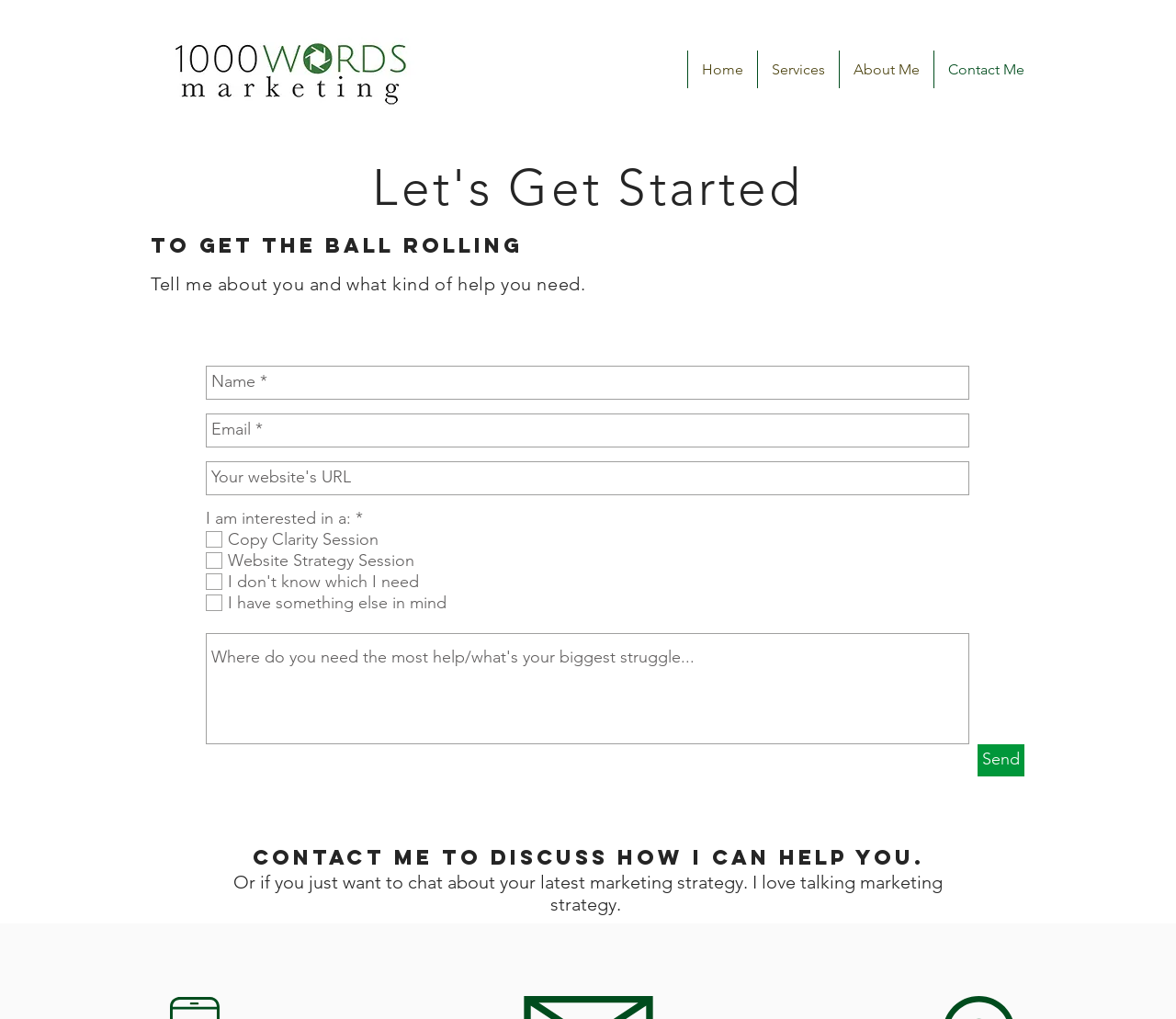Give a detailed account of the webpage, highlighting key information.

The webpage is a contact page for 1000 Words Marketing, a small business marketing service. At the top left corner, there is a logo of 1000 Words Marketing. Next to the logo, there is a navigation menu with four links: Home, Services, About Me, and Contact Me. 

Below the navigation menu, there is a heading "Let's Get Started" followed by a subheading "to get the ball rolling". Underneath, there is a paragraph of text that says "Tell me about you and what kind of help you need." 

The main content of the page is a contact form. The form has several fields, including three textboxes for name, email, and website URL, and a group of four checkboxes for selecting the type of service needed. Below the checkboxes, there is another textbox for additional comments. 

At the bottom right corner of the form, there is a "Send" button. Below the form, there are two headings that encourage visitors to contact Amy to discuss their marketing needs or to chat about their latest marketing strategy.